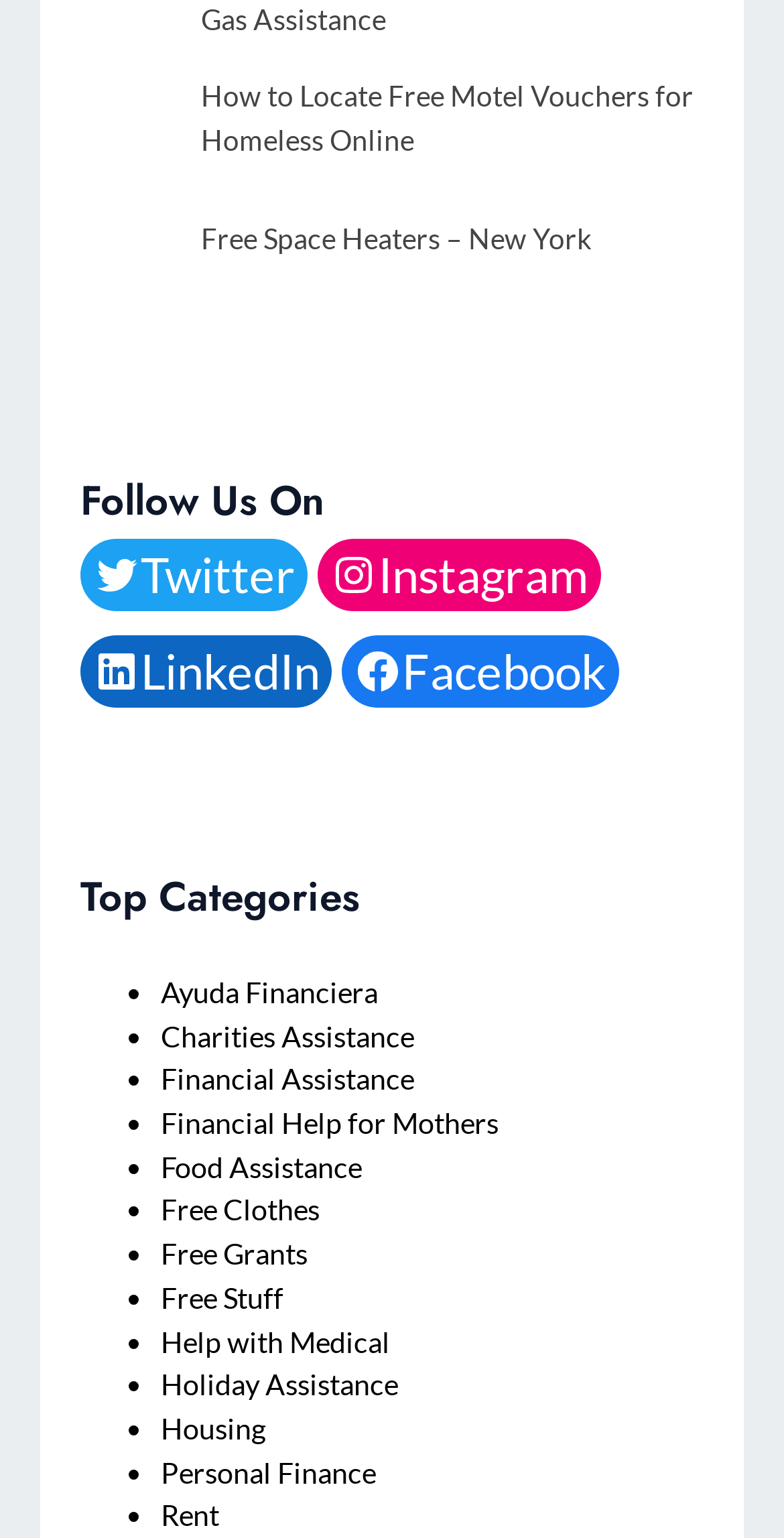Determine the bounding box coordinates for the area that needs to be clicked to fulfill this task: "Filter by topic 'Youth Engage'". The coordinates must be given as four float numbers between 0 and 1, i.e., [left, top, right, bottom].

None